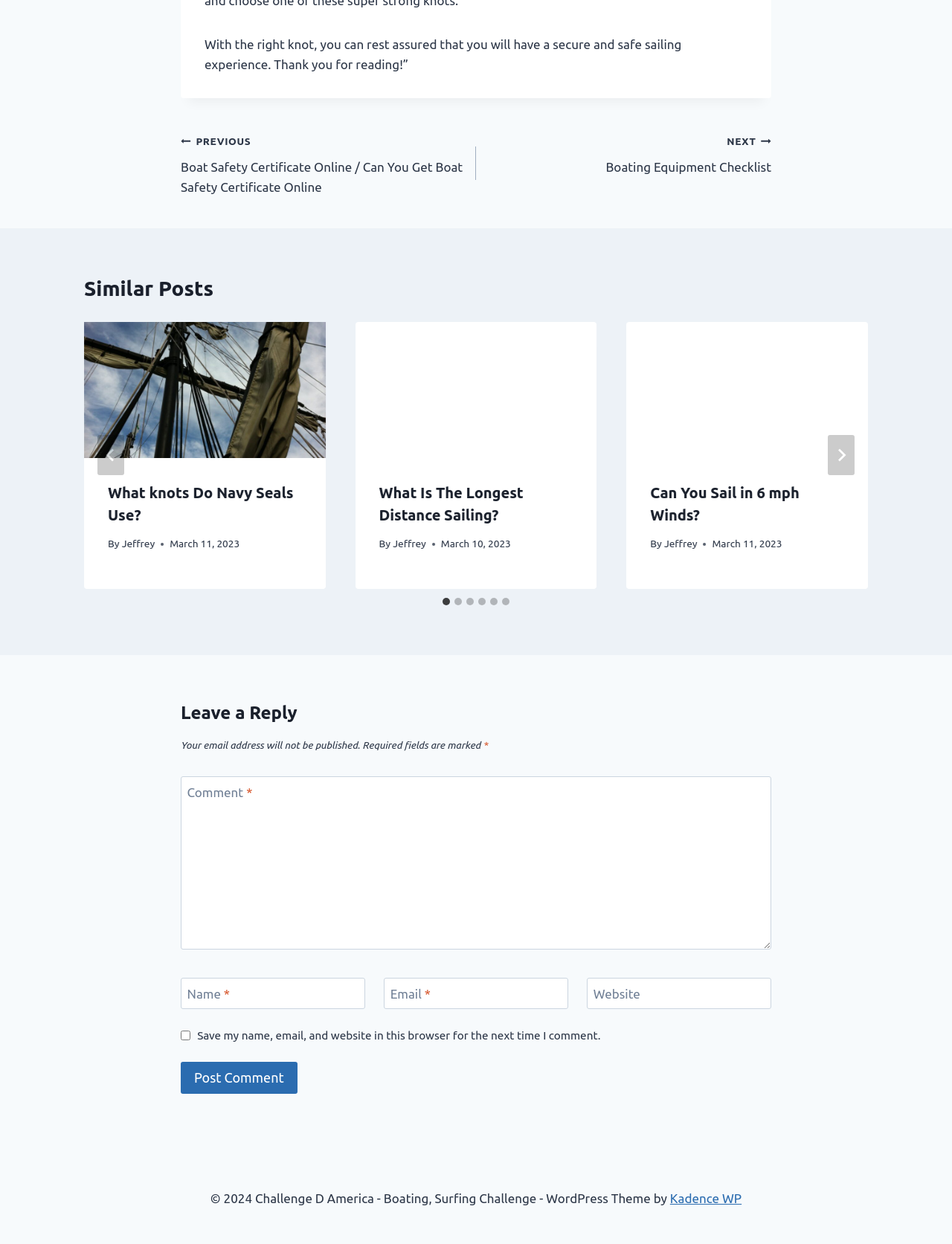Please locate the bounding box coordinates of the region I need to click to follow this instruction: "visit the home page".

None